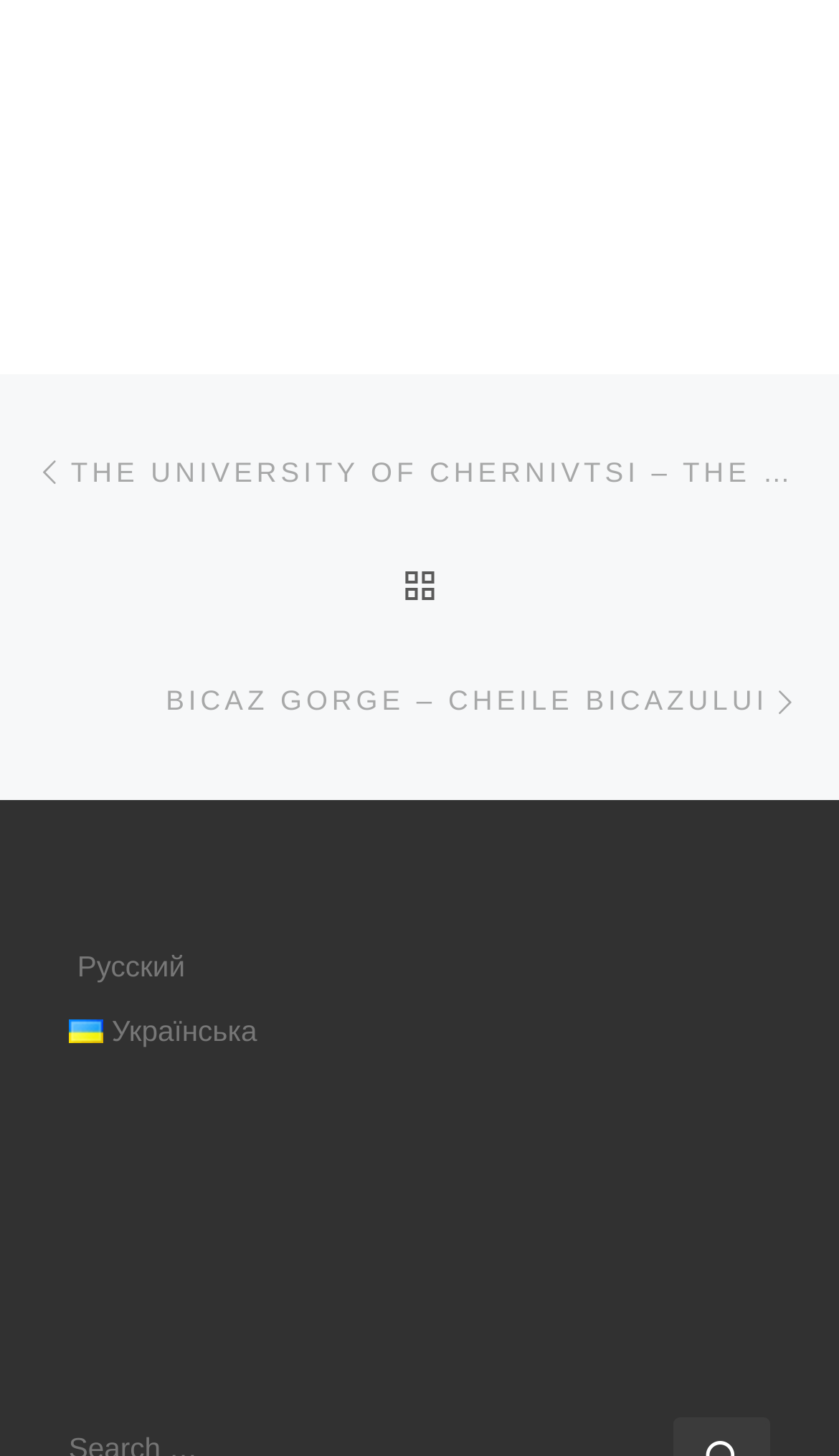Please analyze the image and provide a thorough answer to the question:
What is the text above the search box?

I found the StaticText element with the text 'SEARCH' which is located above the search box.